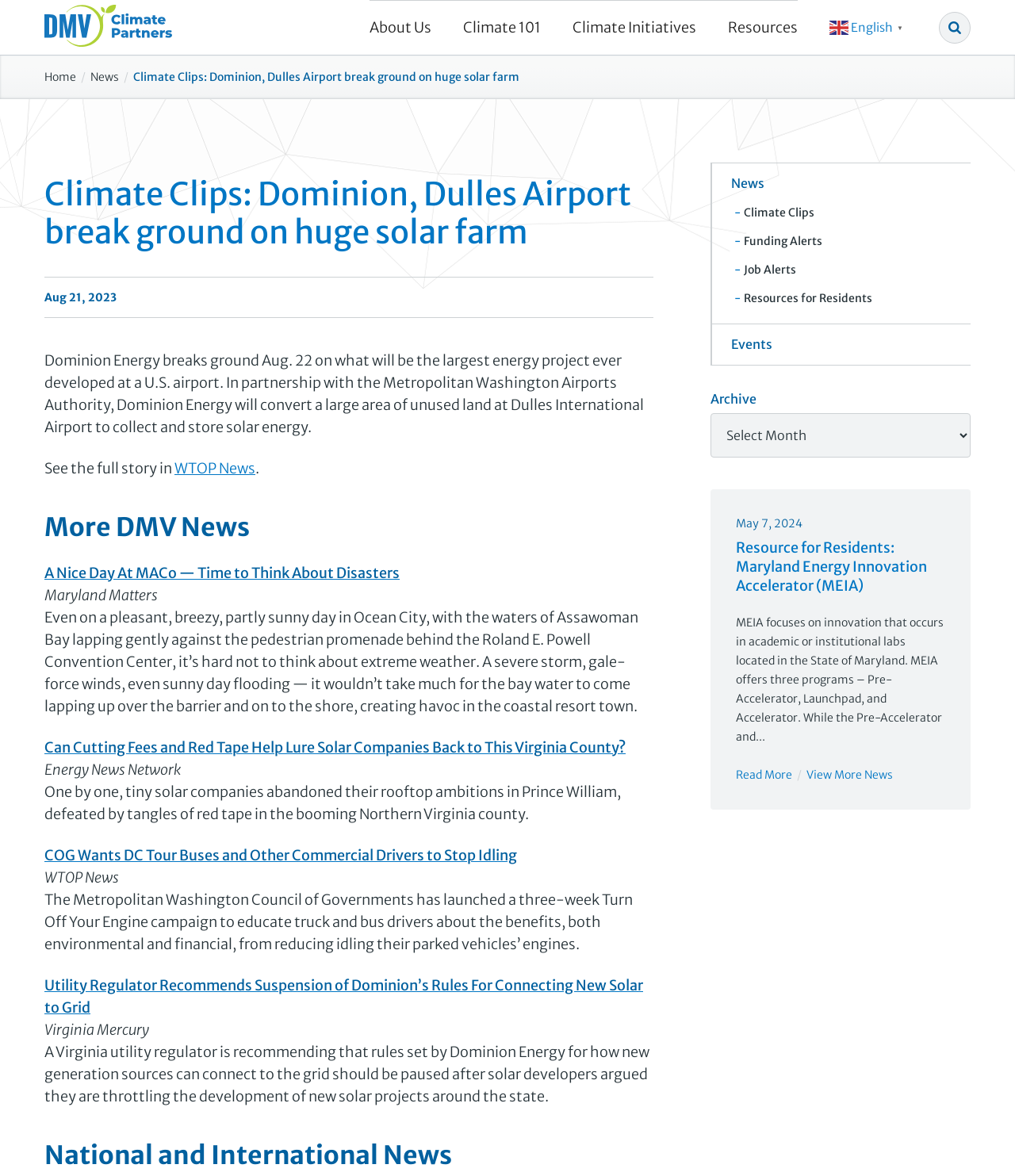Using the given element description, provide the bounding box coordinates (top-left x, top-left y, bottom-right x, bottom-right y) for the corresponding UI element in the screenshot: WTOP News

[0.172, 0.39, 0.252, 0.406]